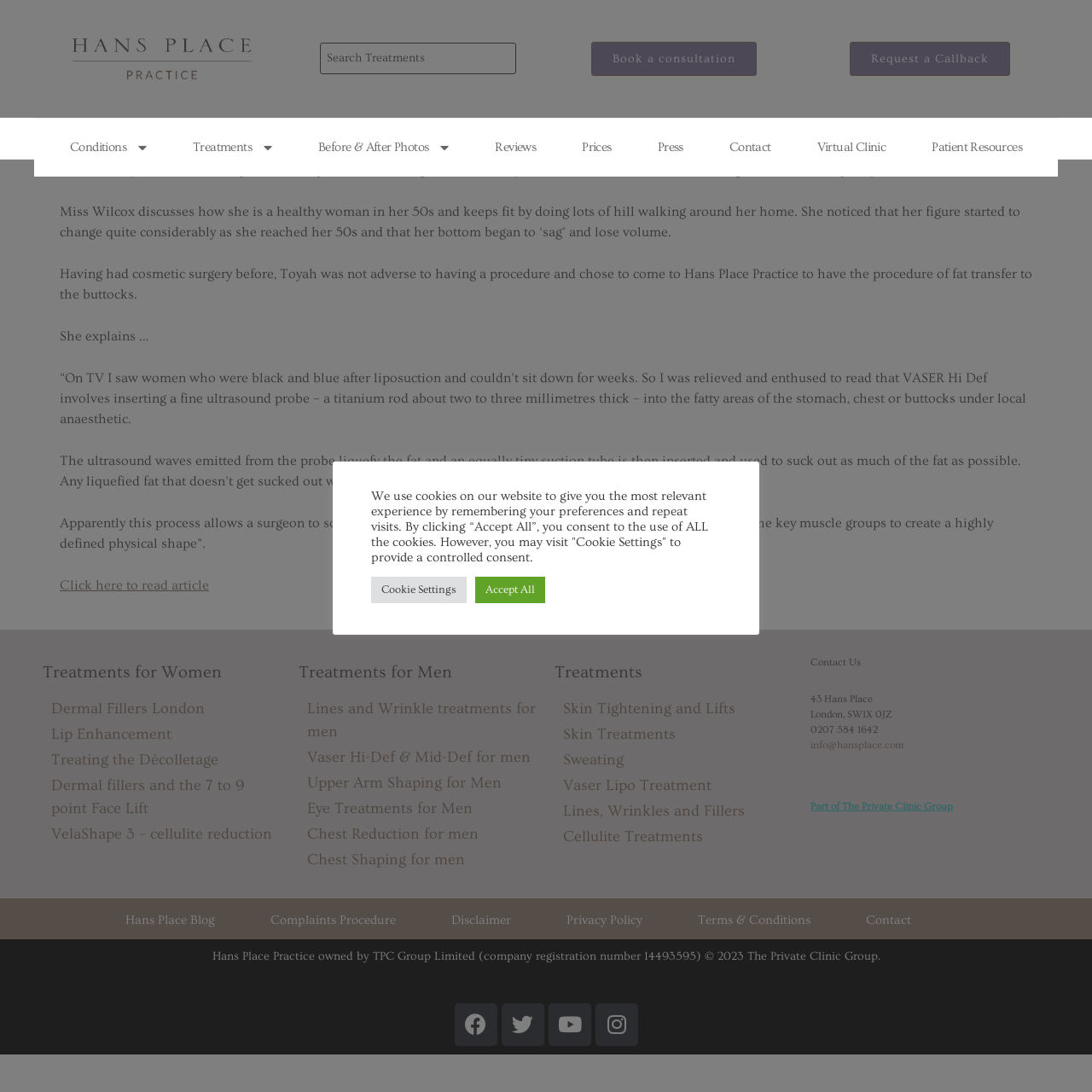Use the details in the image to answer the question thoroughly: 
What is the name of the singer who had Vaser High Def?

The answer can be found in the main content of the webpage, where it is written 'Dr Comins performs Vaser High Def for Toyah Wilcox, a singer, actress and performer most famous for her outrageous and flabmoyant performances in the 80s.'